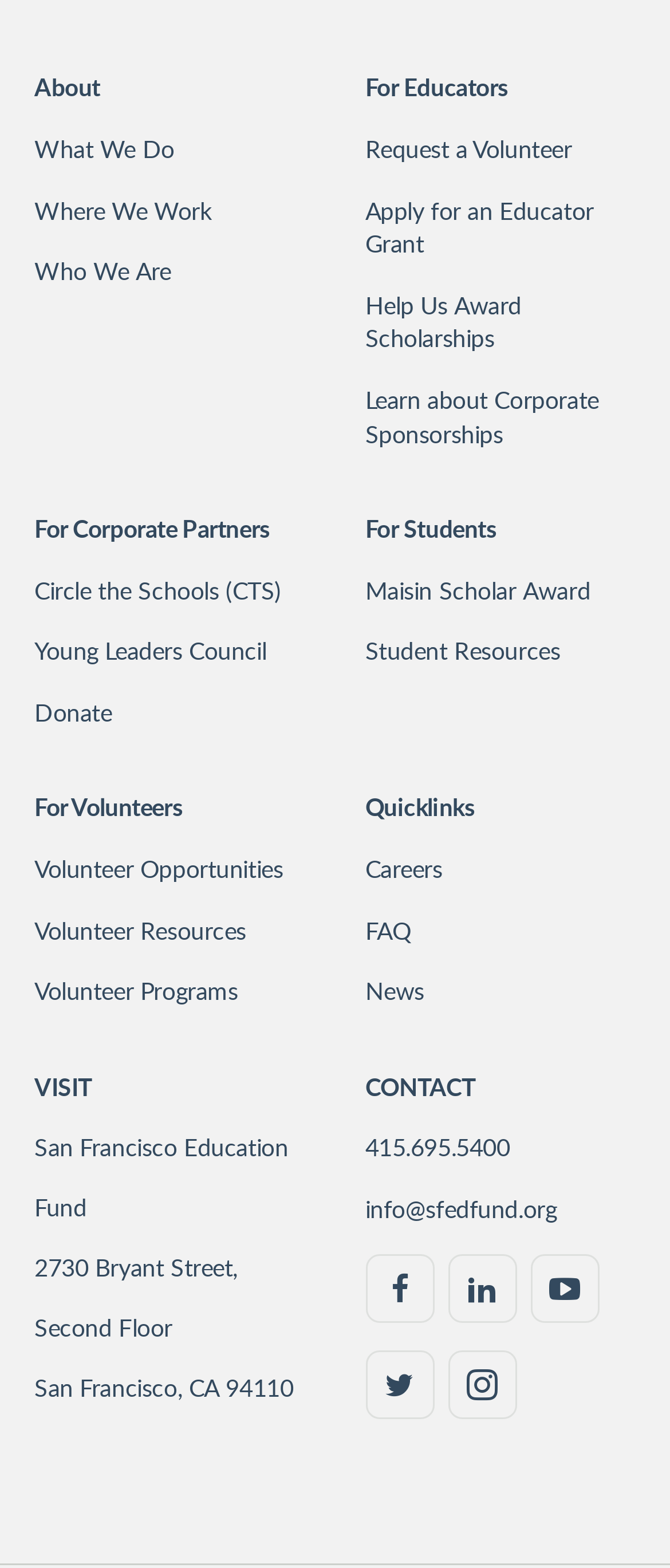How many categories are there for different types of users?
Relying on the image, give a concise answer in one word or a brief phrase.

4